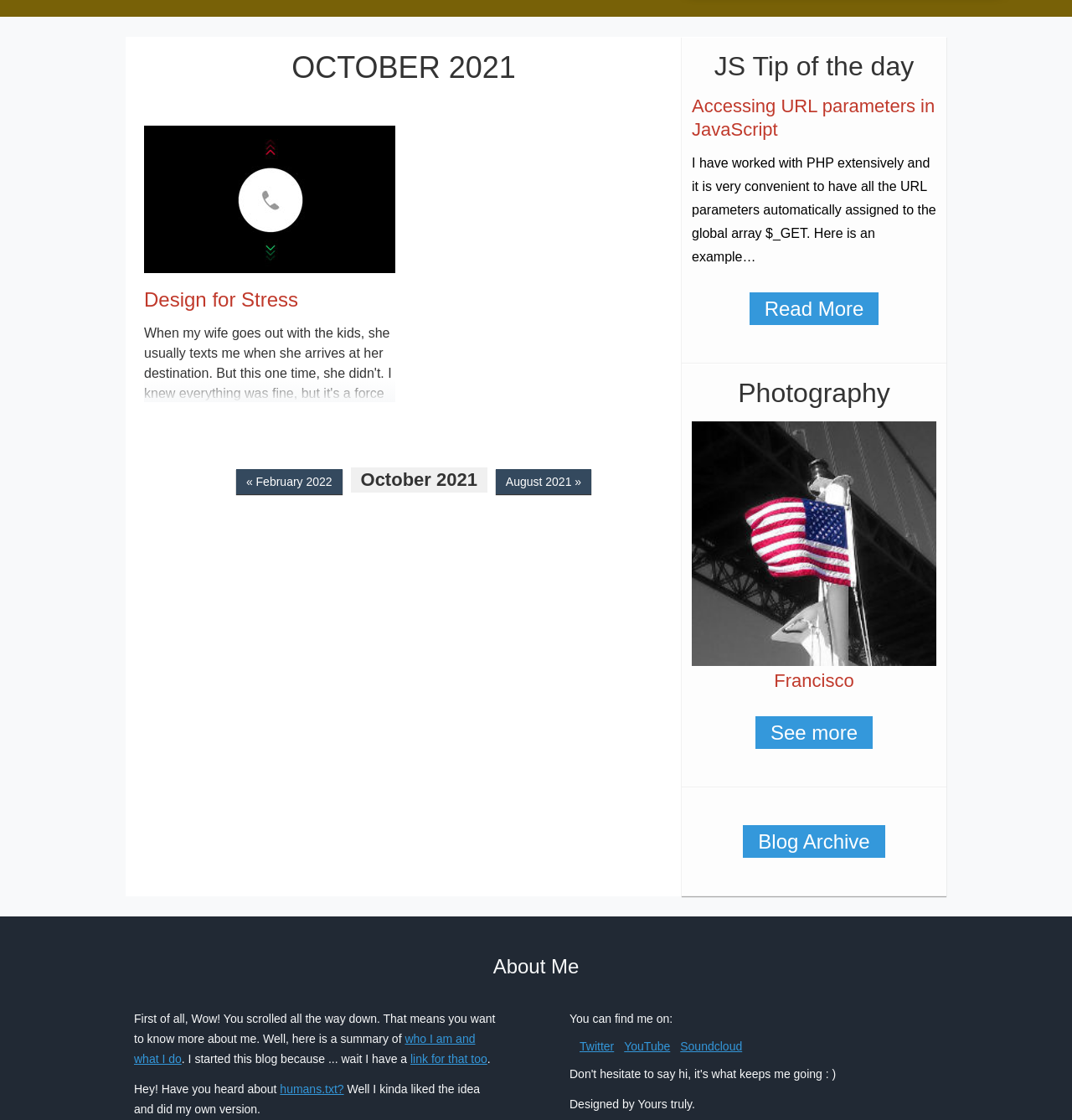Show the bounding box coordinates for the HTML element as described: "Blog Archive".

[0.693, 0.737, 0.826, 0.766]